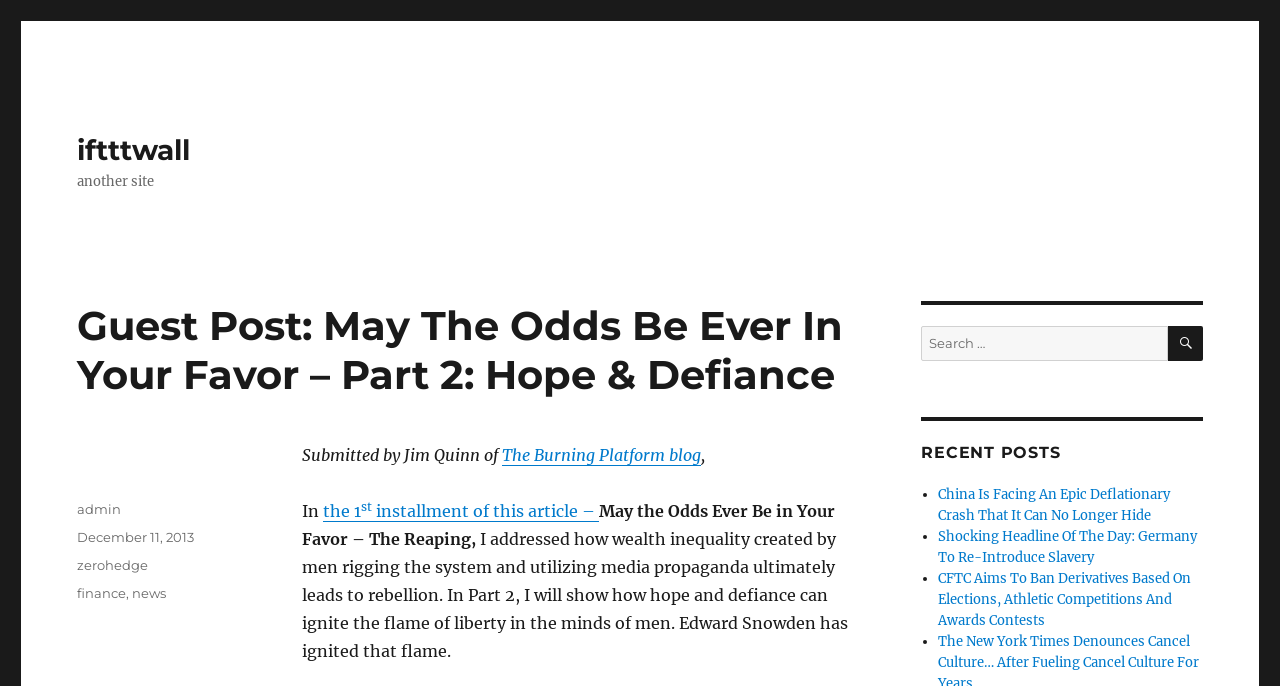Pinpoint the bounding box coordinates of the clickable element needed to complete the instruction: "Search for something". The coordinates should be provided as four float numbers between 0 and 1: [left, top, right, bottom].

[0.72, 0.475, 0.94, 0.526]